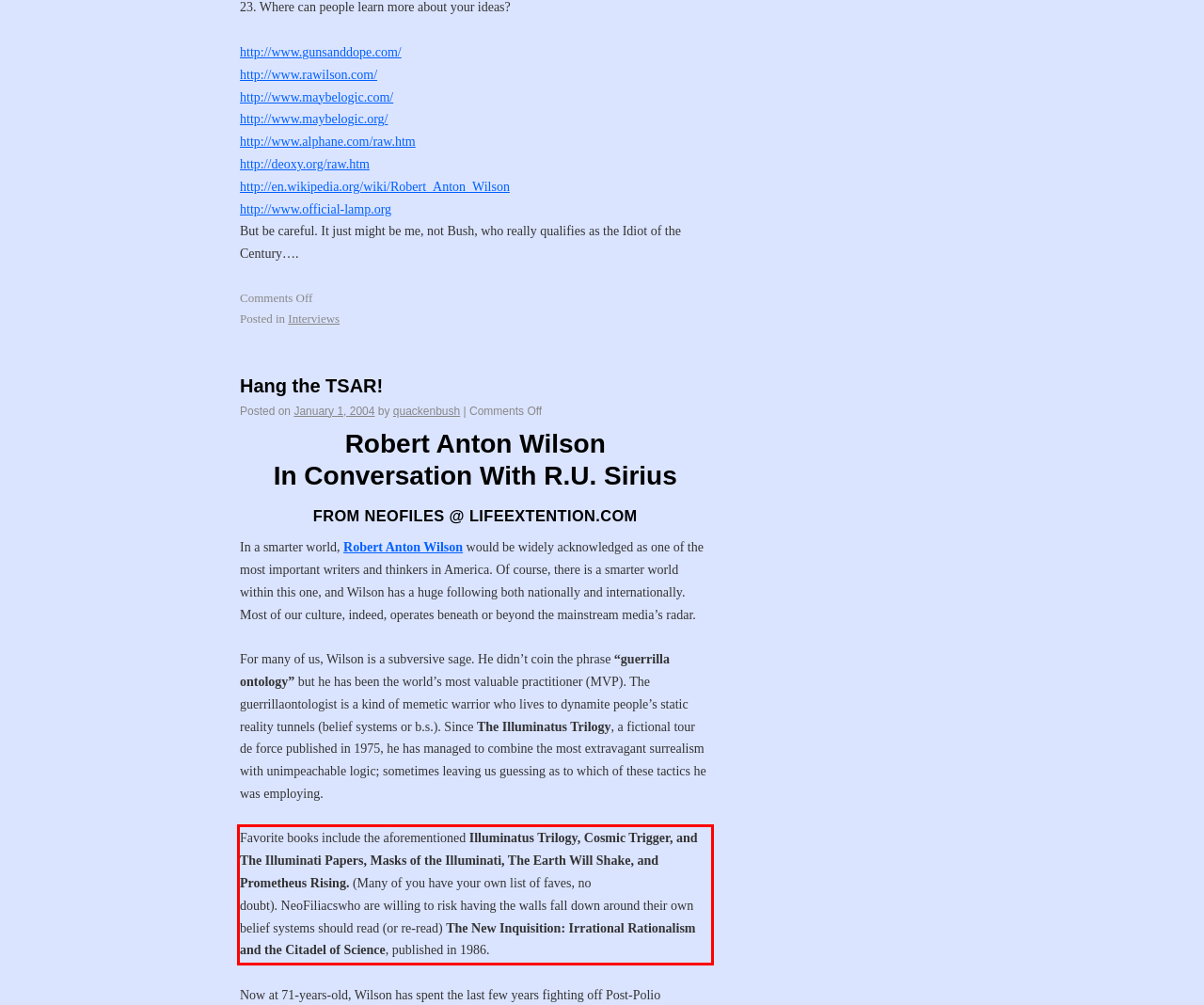Given a webpage screenshot with a red bounding box, perform OCR to read and deliver the text enclosed by the red bounding box.

Favorite books include the aforementioned Illuminatus Trilogy, Cosmic Trigger, and The Illuminati Papers, Masks of the Illuminati, The Earth Will Shake, and Prometheus Rising. (Many of you have your own list of faves, no doubt). NeoFiliacswho are willing to risk having the walls fall down around their own belief systems should read (or re-read) The New Inquisition: Irrational Rationalism and the Citadel of Science, published in 1986.